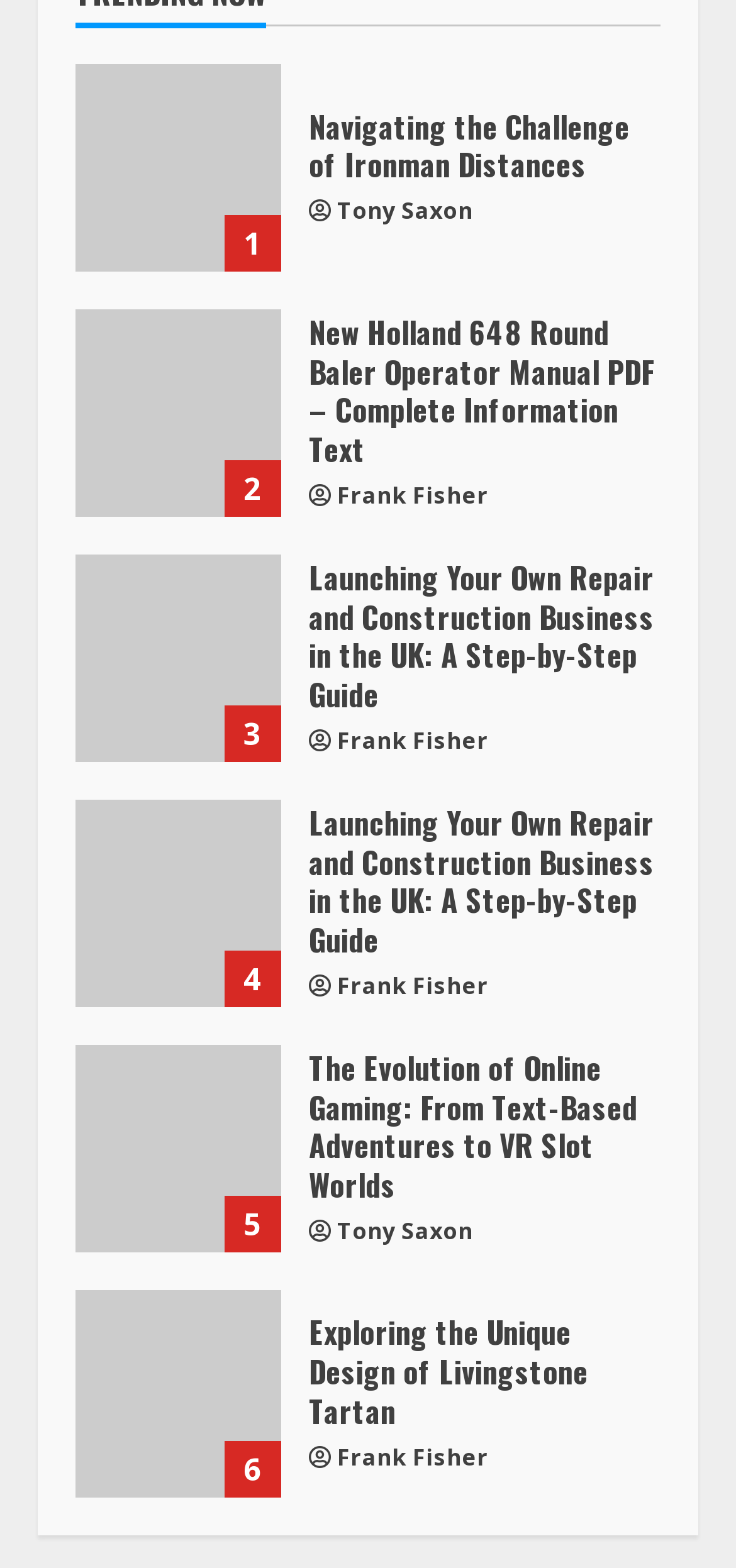Could you indicate the bounding box coordinates of the region to click in order to complete this instruction: "View the article about New Holland 648 Round Baler Operator Manual PDF".

[0.103, 0.197, 0.381, 0.329]